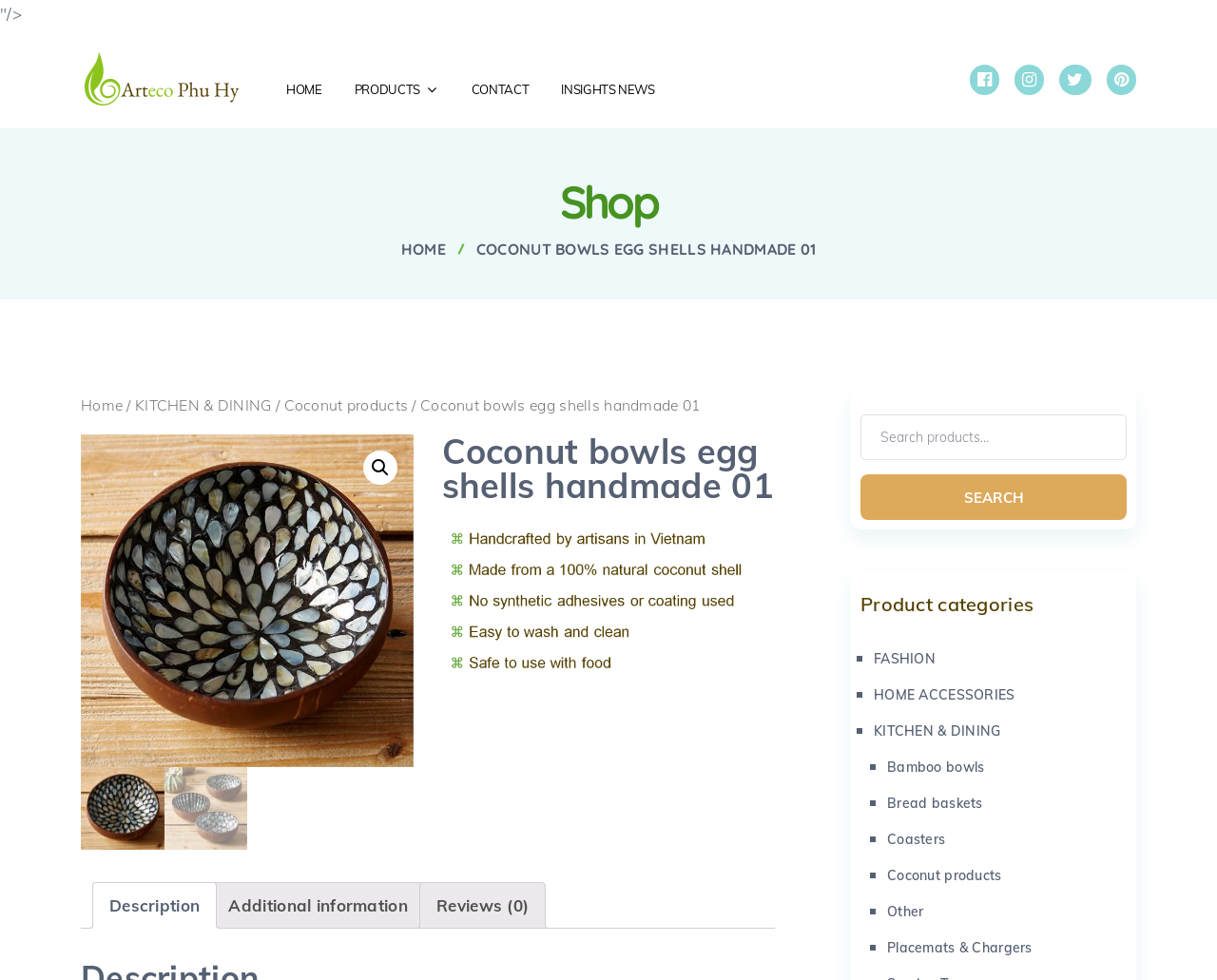What is the name of the website?
Please answer the question with as much detail and depth as you can.

The name of the website can be found in the heading element with the text 'Arteco Phu Hy' which is located at the top of the webpage.